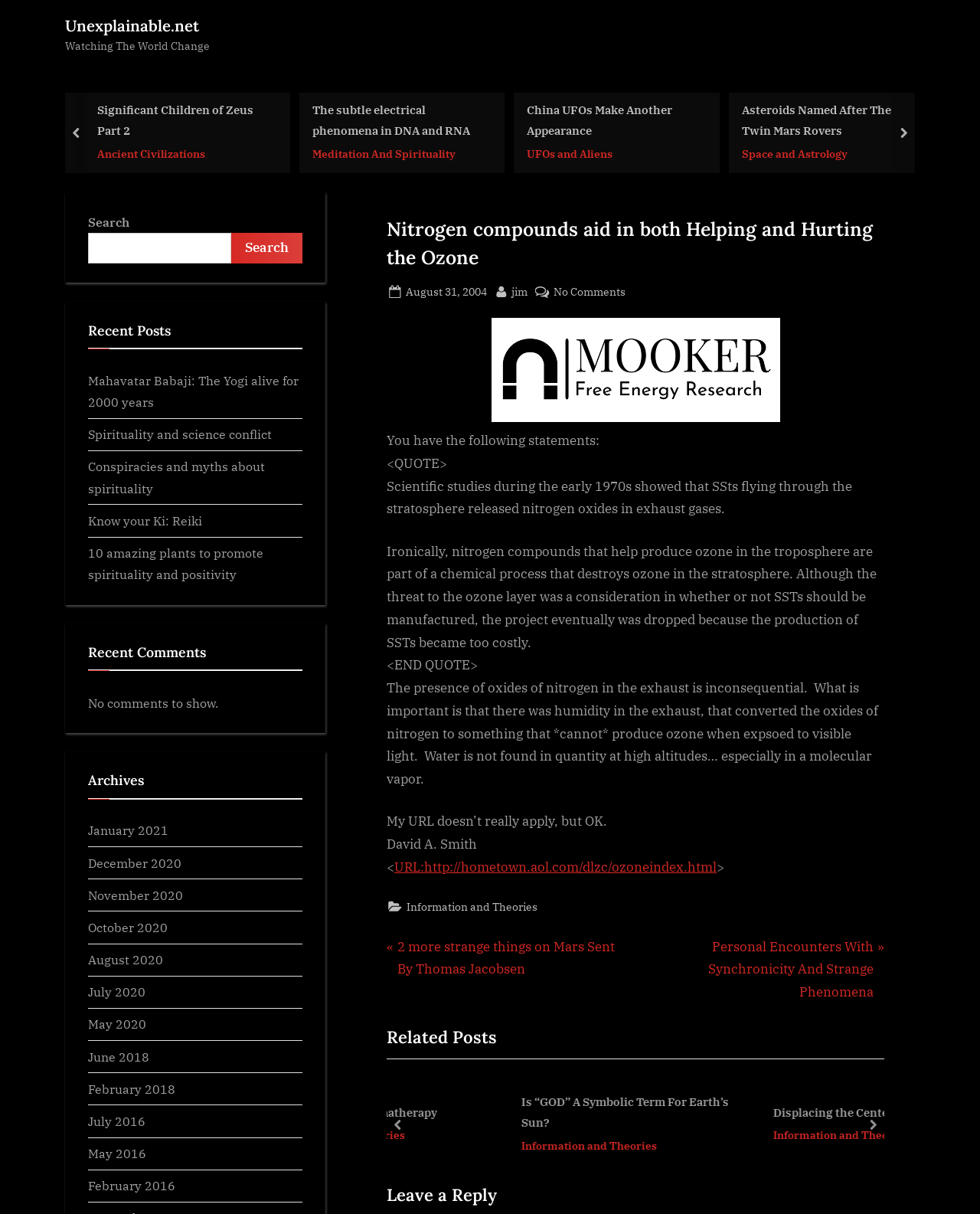Please determine the bounding box of the UI element that matches this description: Brief History of Aromatherapy. The coordinates should be given as (top-left x, top-left y, bottom-right x, bottom-right y), with all values between 0 and 1.

[0.68, 0.908, 0.851, 0.925]